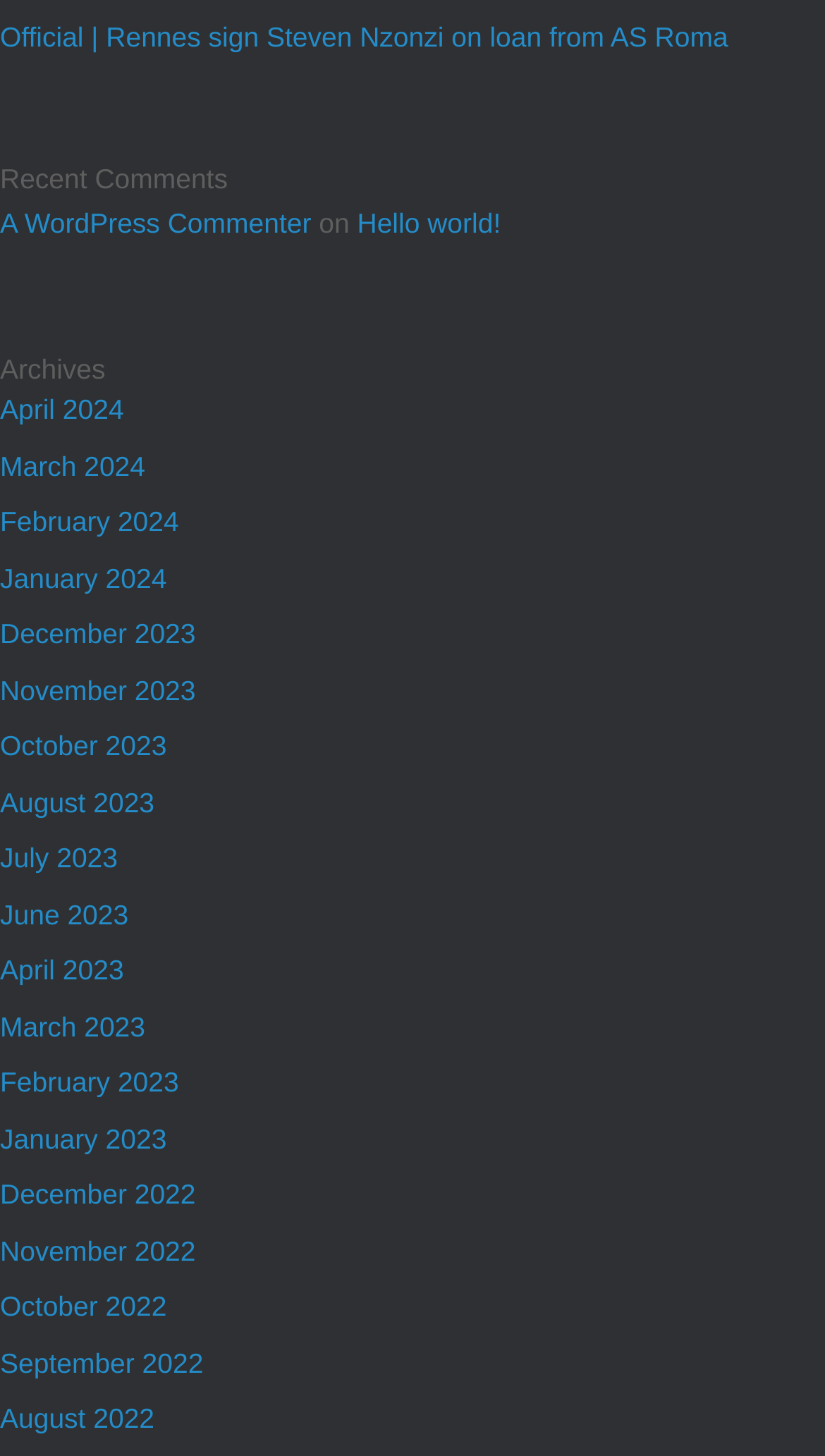Pinpoint the bounding box coordinates of the element you need to click to execute the following instruction: "learn about Secured Loan". The bounding box should be represented by four float numbers between 0 and 1, in the format [left, top, right, bottom].

None